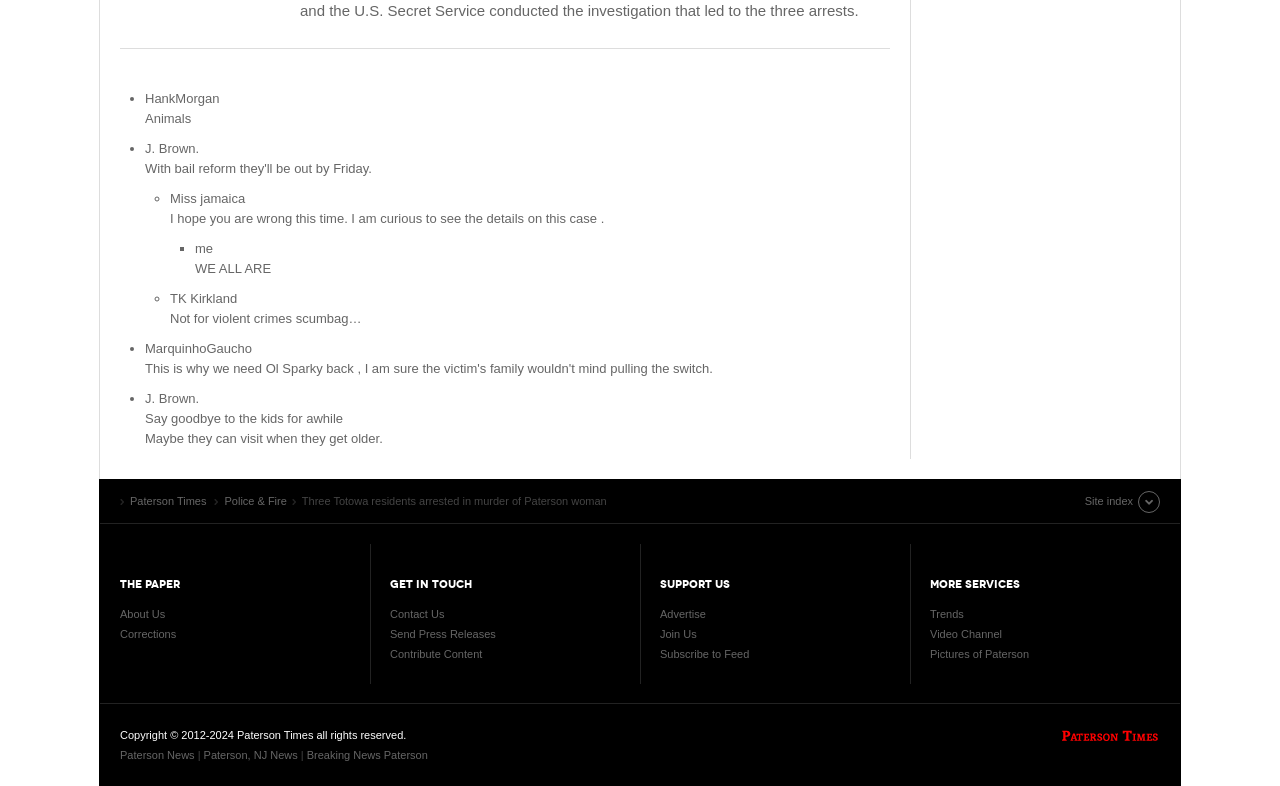What is the title of the article?
Based on the screenshot, provide your answer in one word or phrase.

Three Totowa residents arrested in murder of Paterson woman